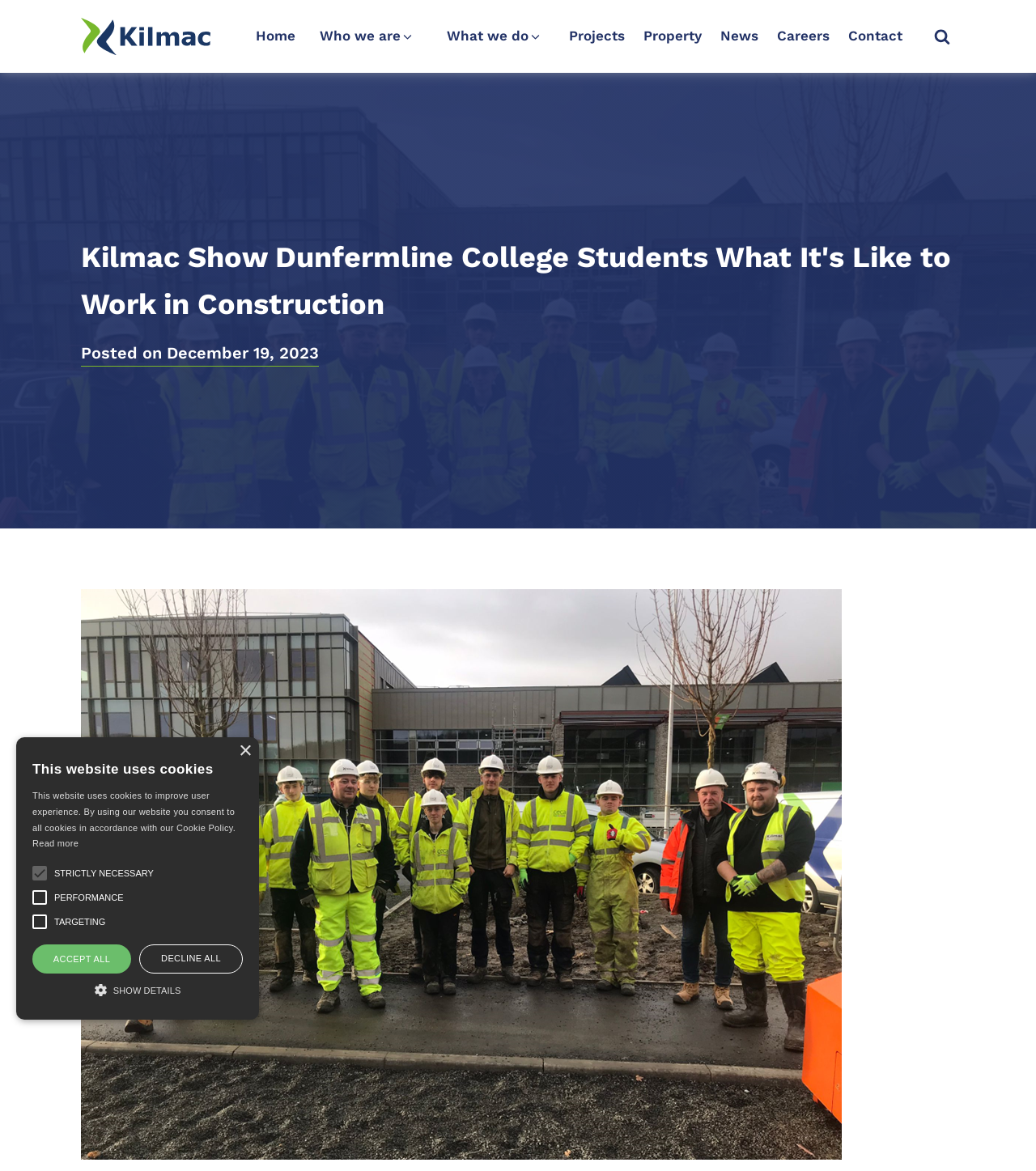Could you locate the bounding box coordinates for the section that should be clicked to accomplish this task: "Go to Home".

[0.247, 0.022, 0.285, 0.04]